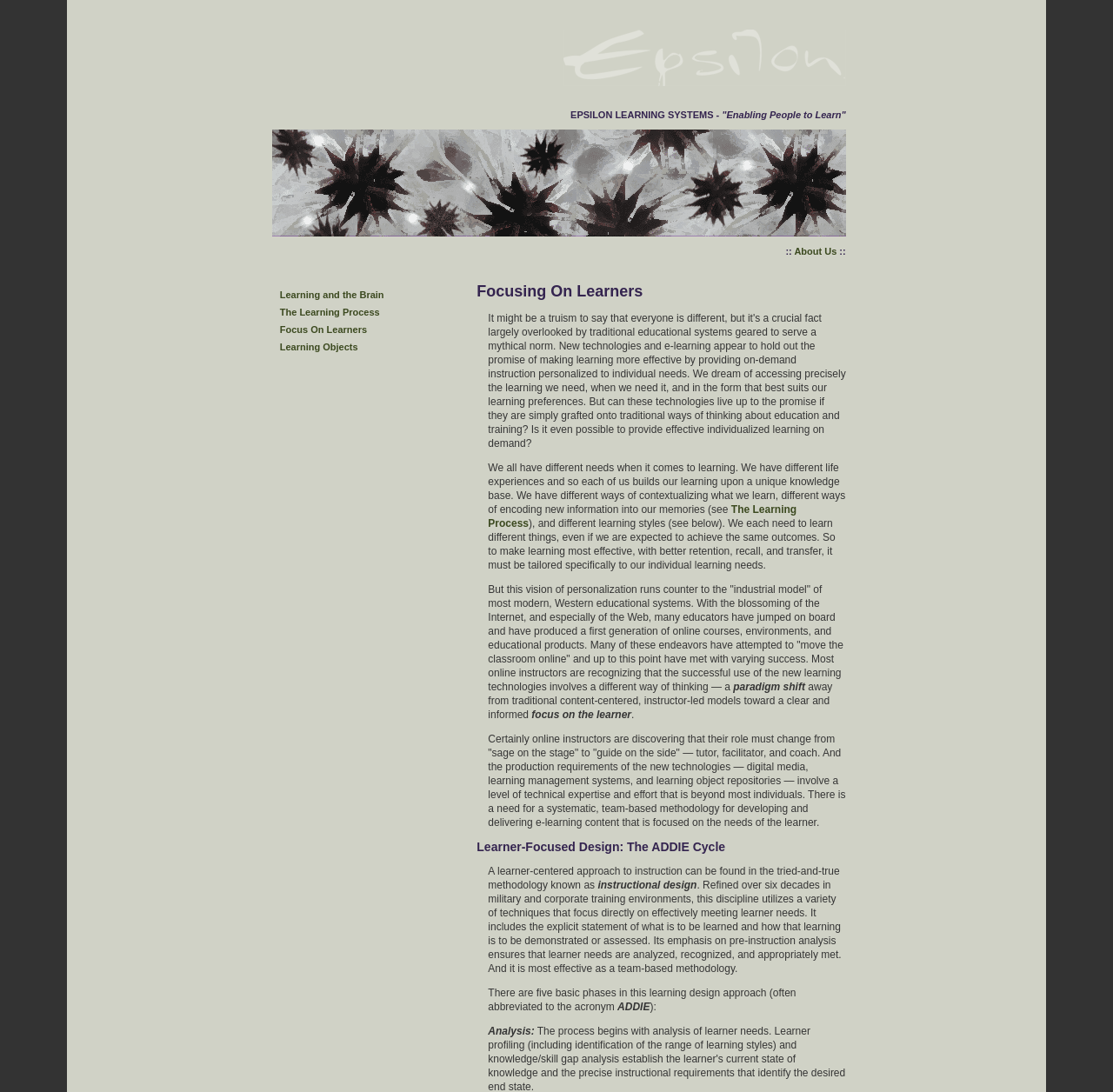Provide the bounding box coordinates of the HTML element described by the text: "Contact Us". The coordinates should be in the format [left, top, right, bottom] with values between 0 and 1.

None